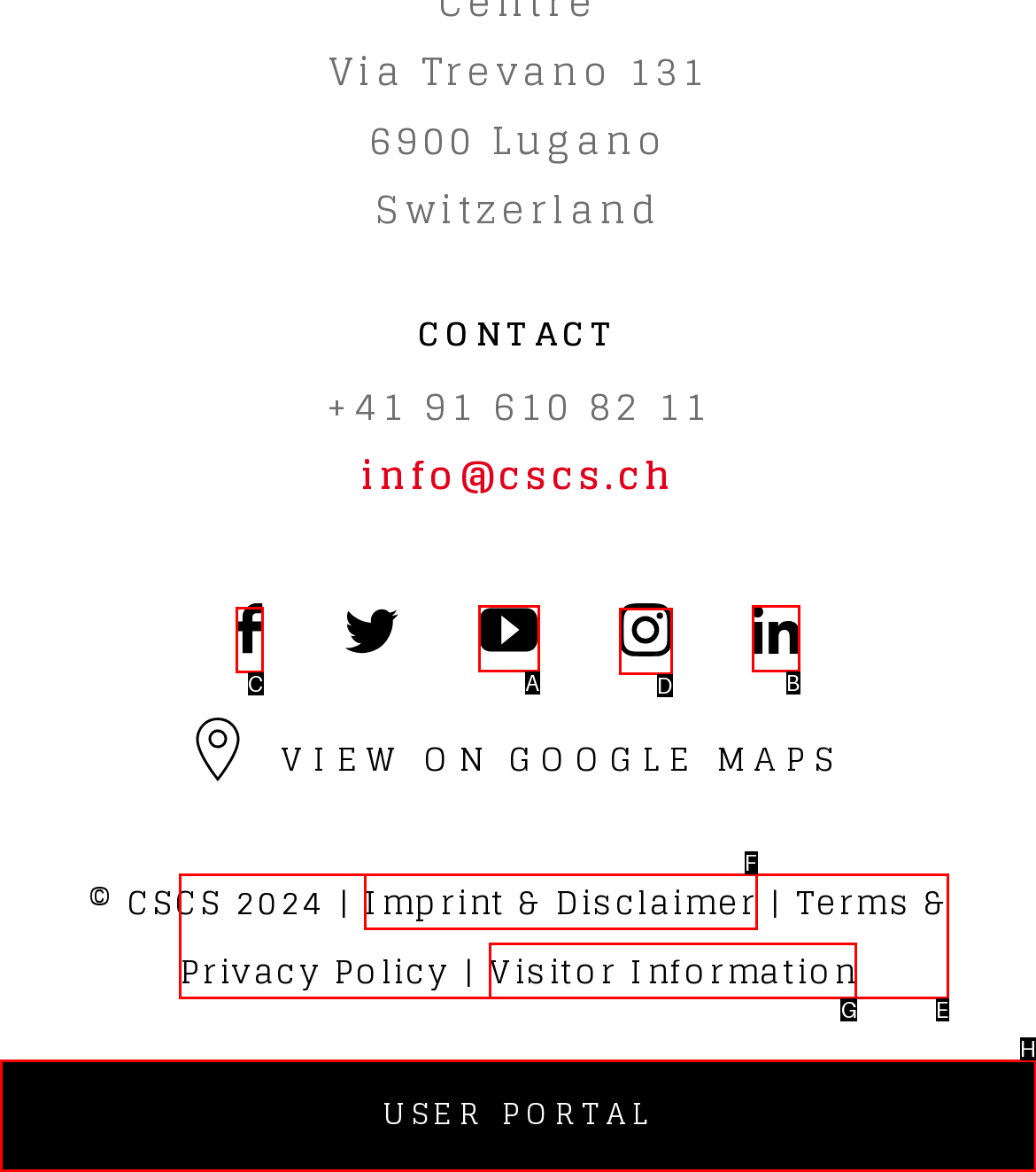Identify the letter of the UI element needed to carry out the task: Click the 'SUBSCRIBE' button
Reply with the letter of the chosen option.

None